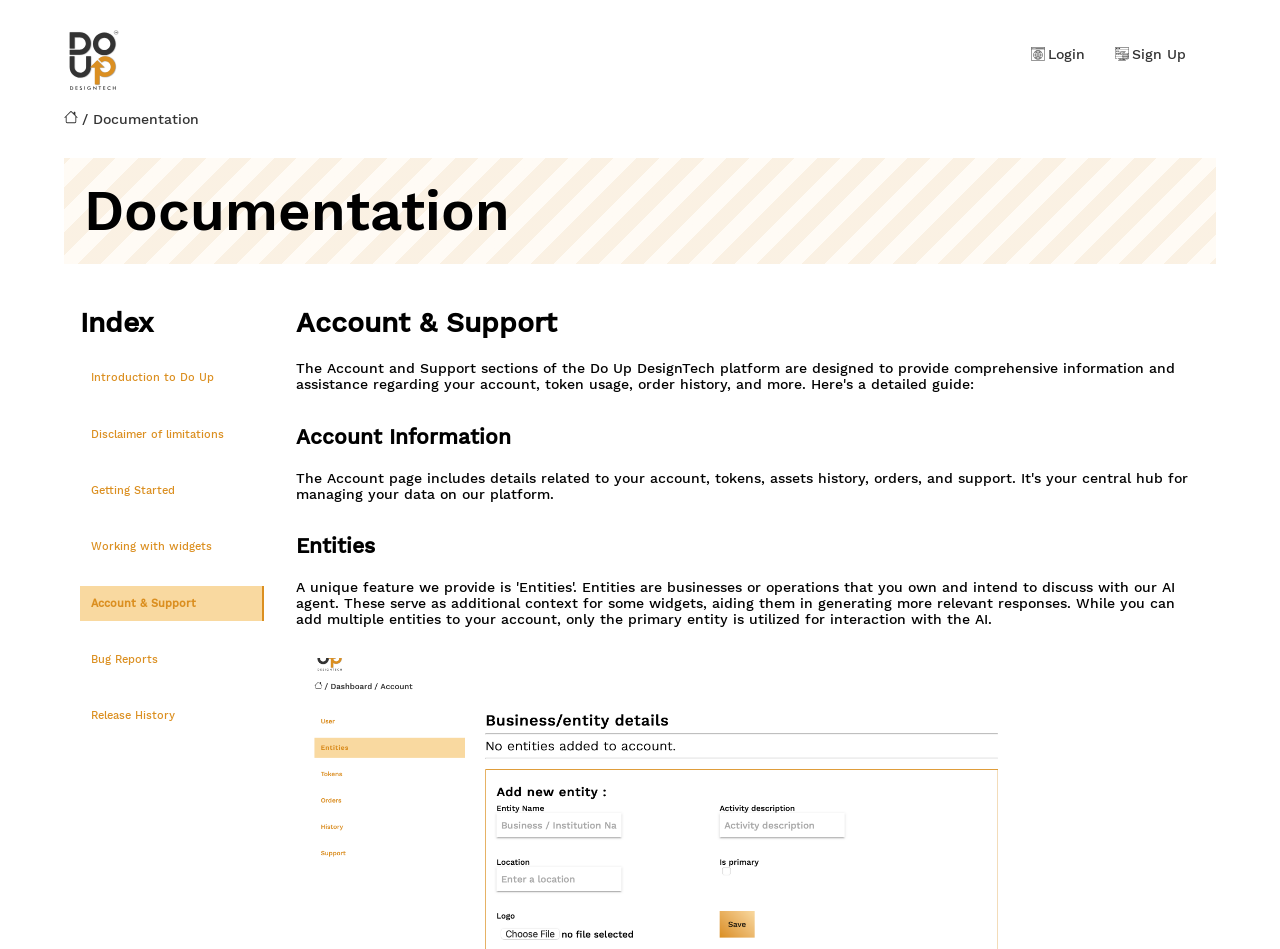Determine the bounding box coordinates of the region to click in order to accomplish the following instruction: "Click on Login". Provide the coordinates as four float numbers between 0 and 1, specifically [left, top, right, bottom].

[0.806, 0.048, 0.848, 0.065]